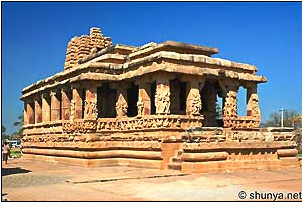In which state is the temple located?
Please give a detailed answer to the question using the information shown in the image.

The caption states that the temple is particularly associated with Bijapur in Karnataka, which indicates that the temple is located in the state of Karnataka.